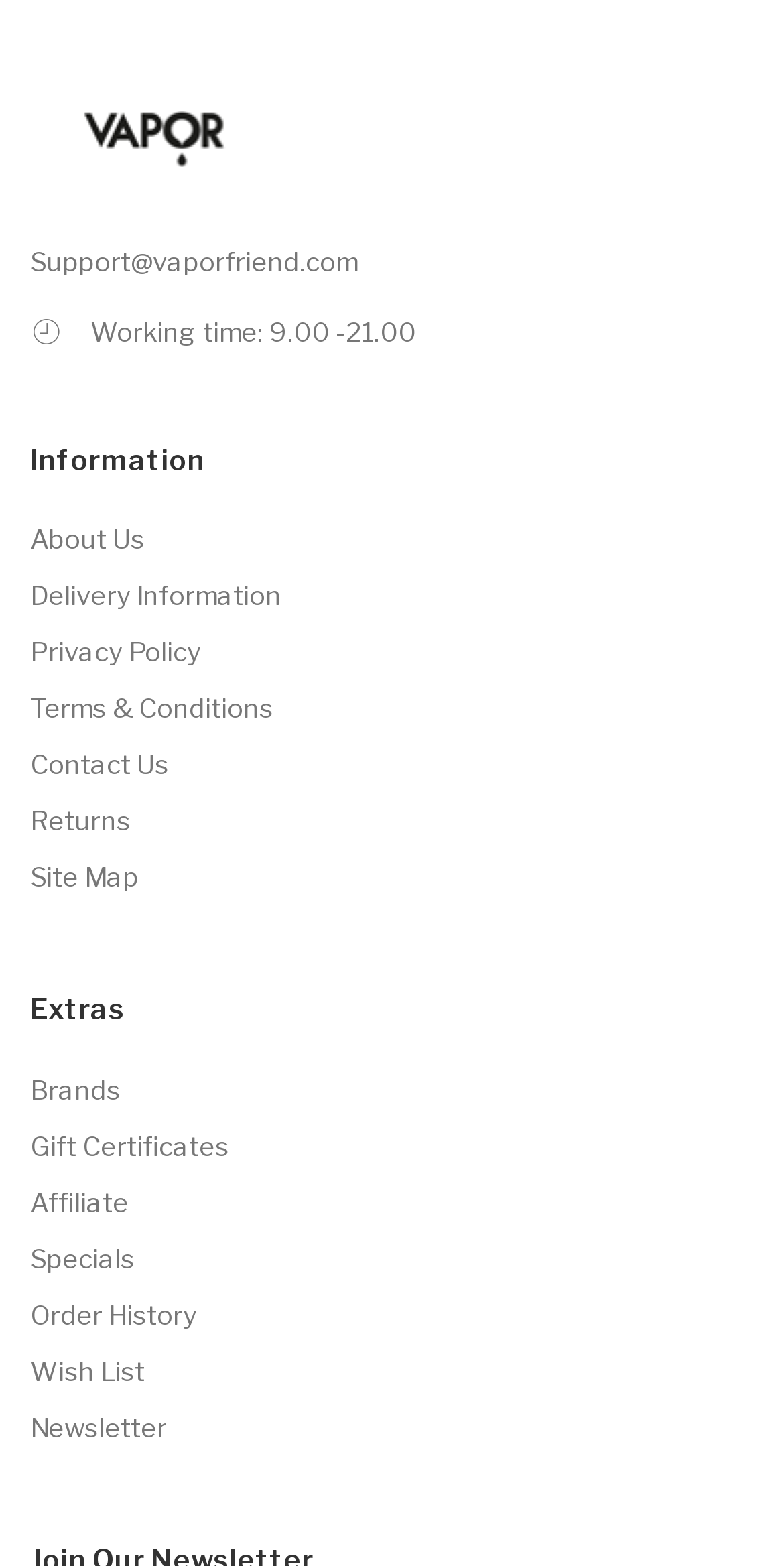Find the bounding box coordinates of the clickable area required to complete the following action: "Browse Brands".

[0.038, 0.677, 0.627, 0.713]